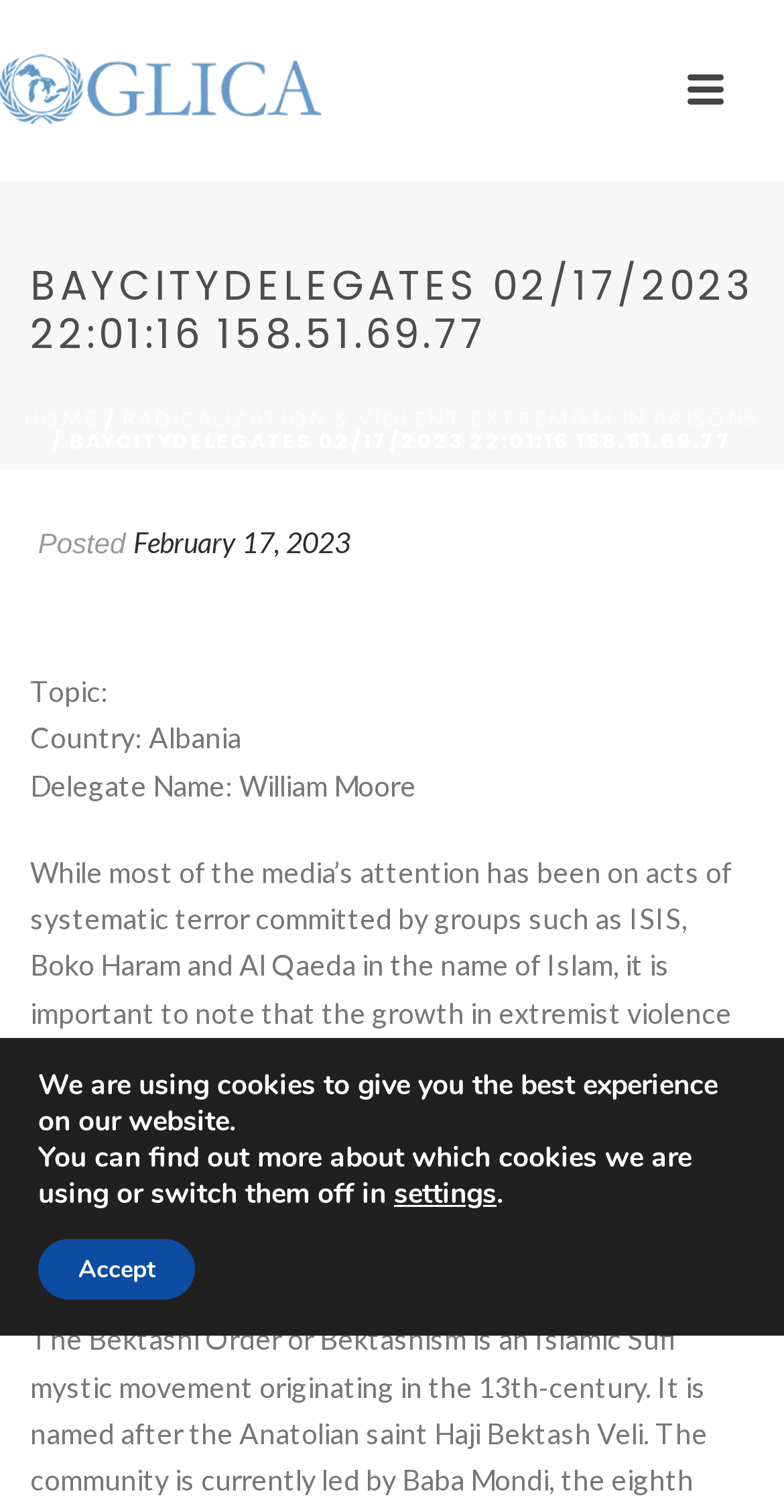What is the topic of the article?
Based on the image, provide a one-word or brief-phrase response.

Radicalization & Violent Extremism in Prisons